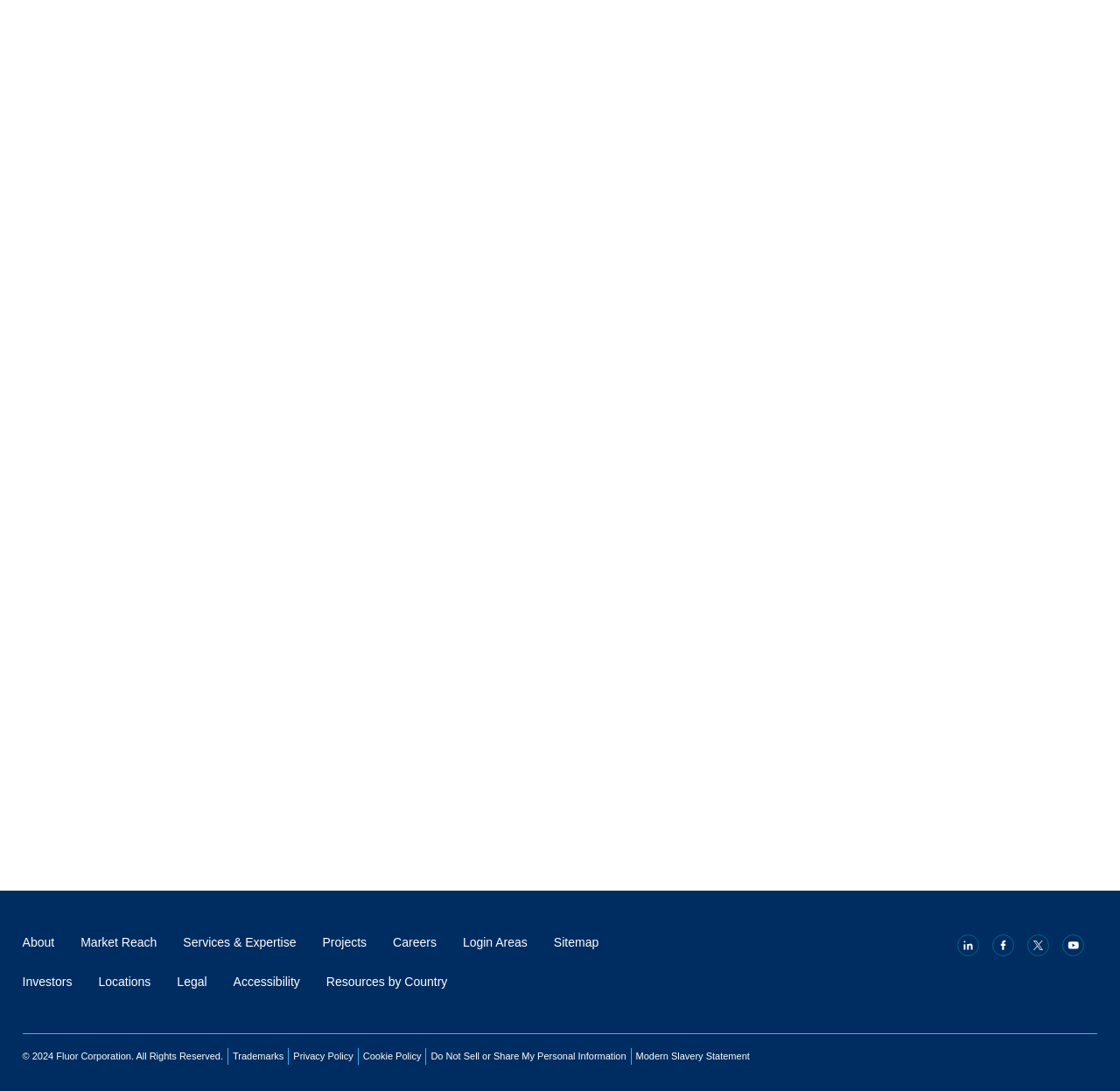Provide your answer to the question using just one word or phrase: What is the last link in the second row of links?

Accessibility